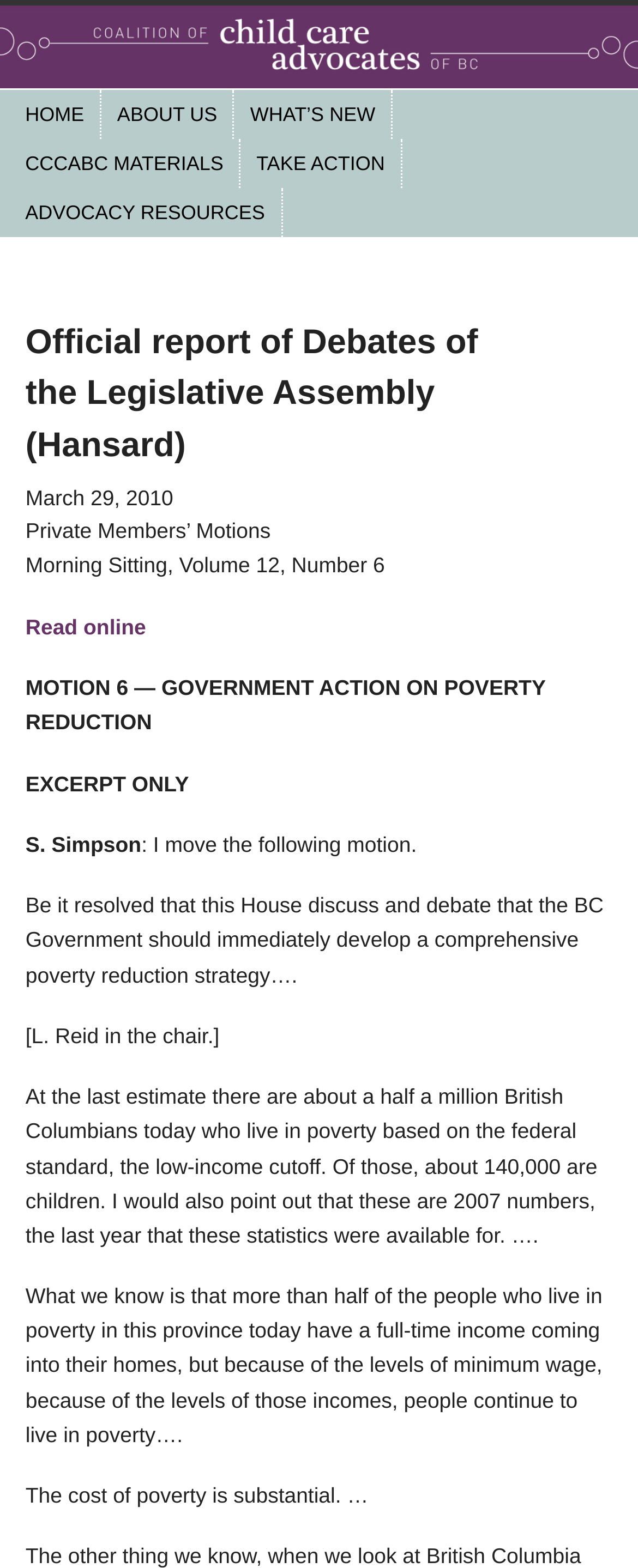Identify the bounding box for the UI element described as: "Read online". The coordinates should be four float numbers between 0 and 1, i.e., [left, top, right, bottom].

[0.04, 0.392, 0.229, 0.407]